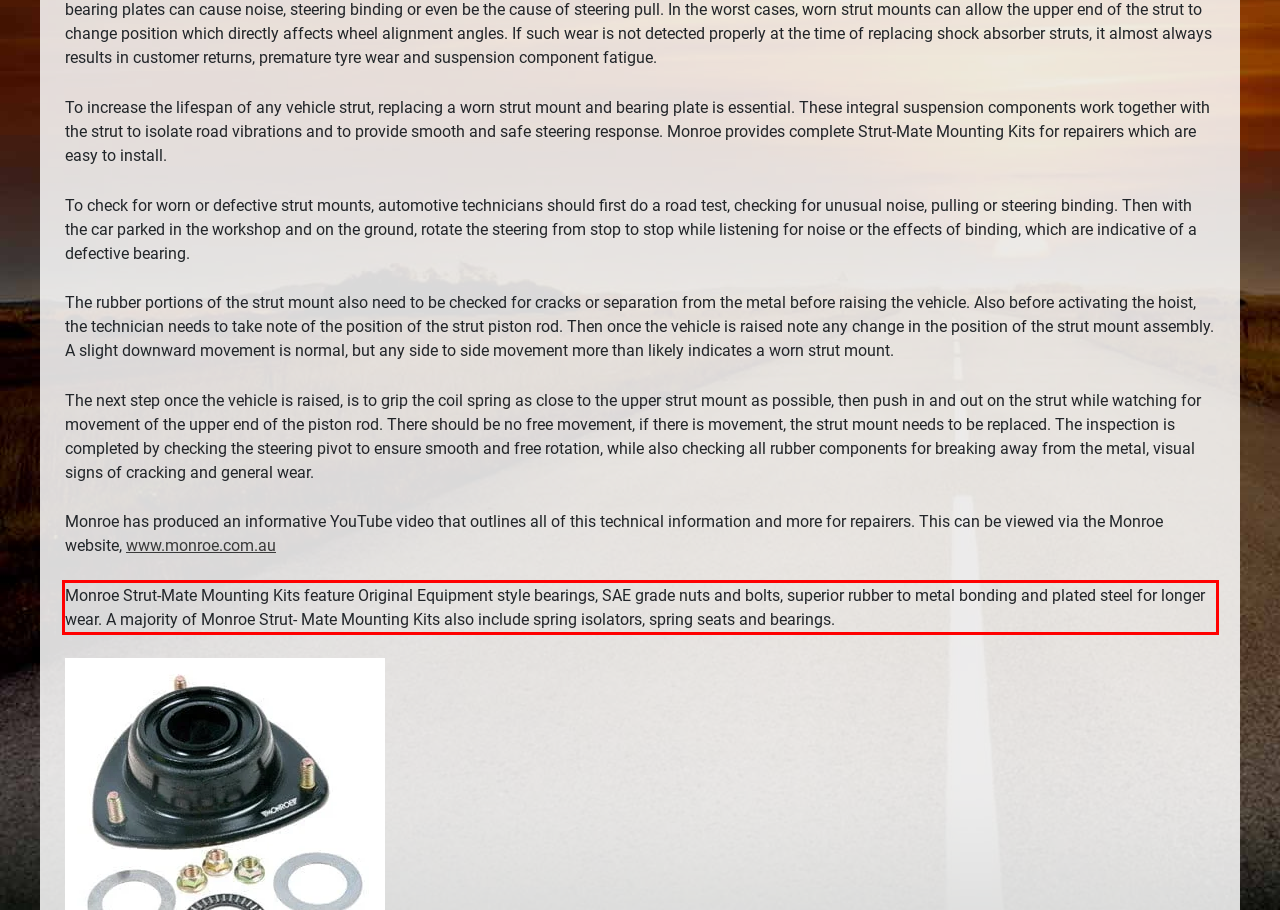Please extract the text content from the UI element enclosed by the red rectangle in the screenshot.

Monroe Strut-Mate Mounting Kits feature Original Equipment style bearings, SAE grade nuts and bolts, superior rubber to metal bonding and plated steel for longer wear. A majority of Monroe Strut- Mate Mounting Kits also include spring isolators, spring seats and bearings.